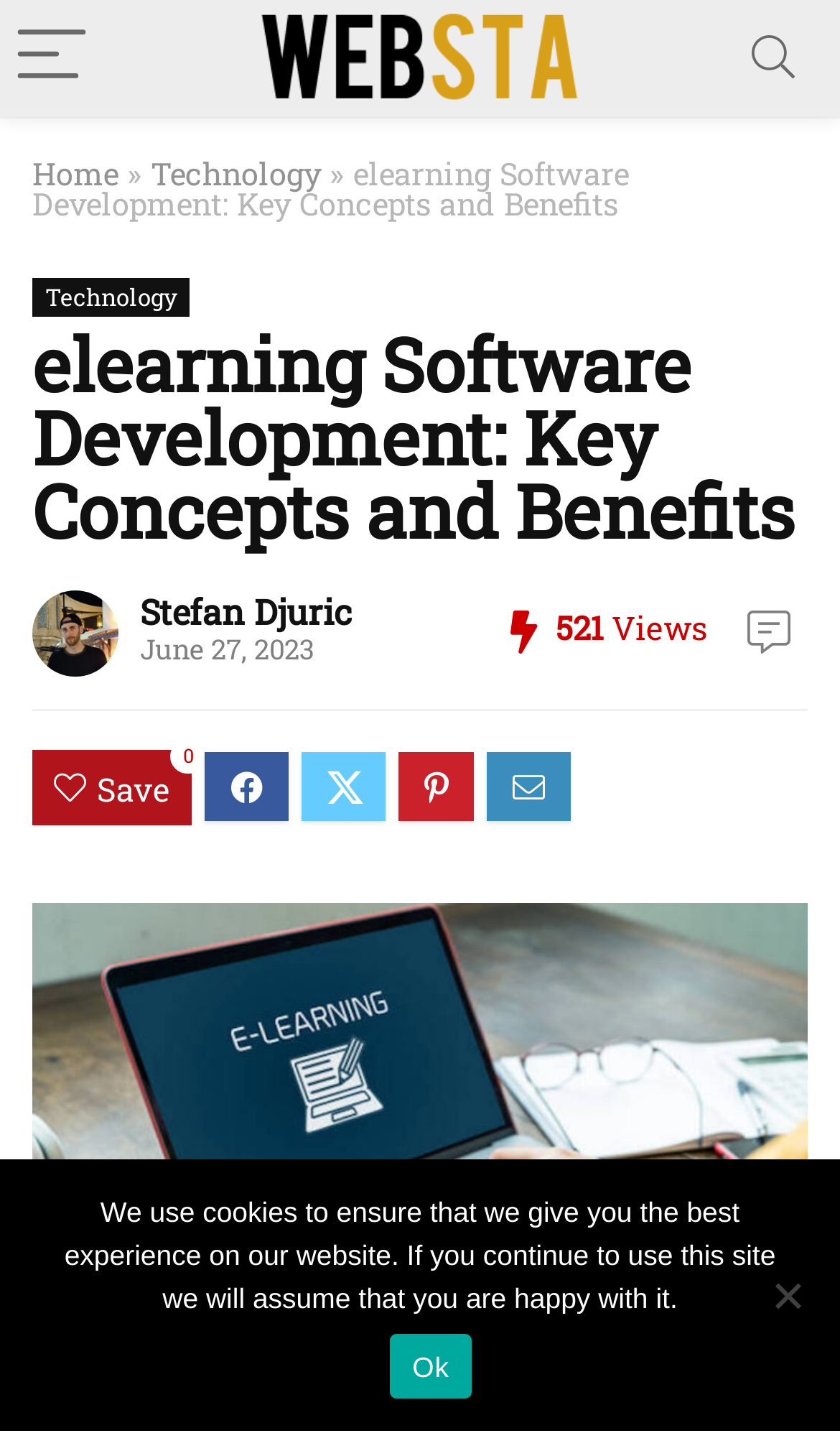What is the logo text on the top left?
Using the visual information, answer the question in a single word or phrase.

WebSta.ME